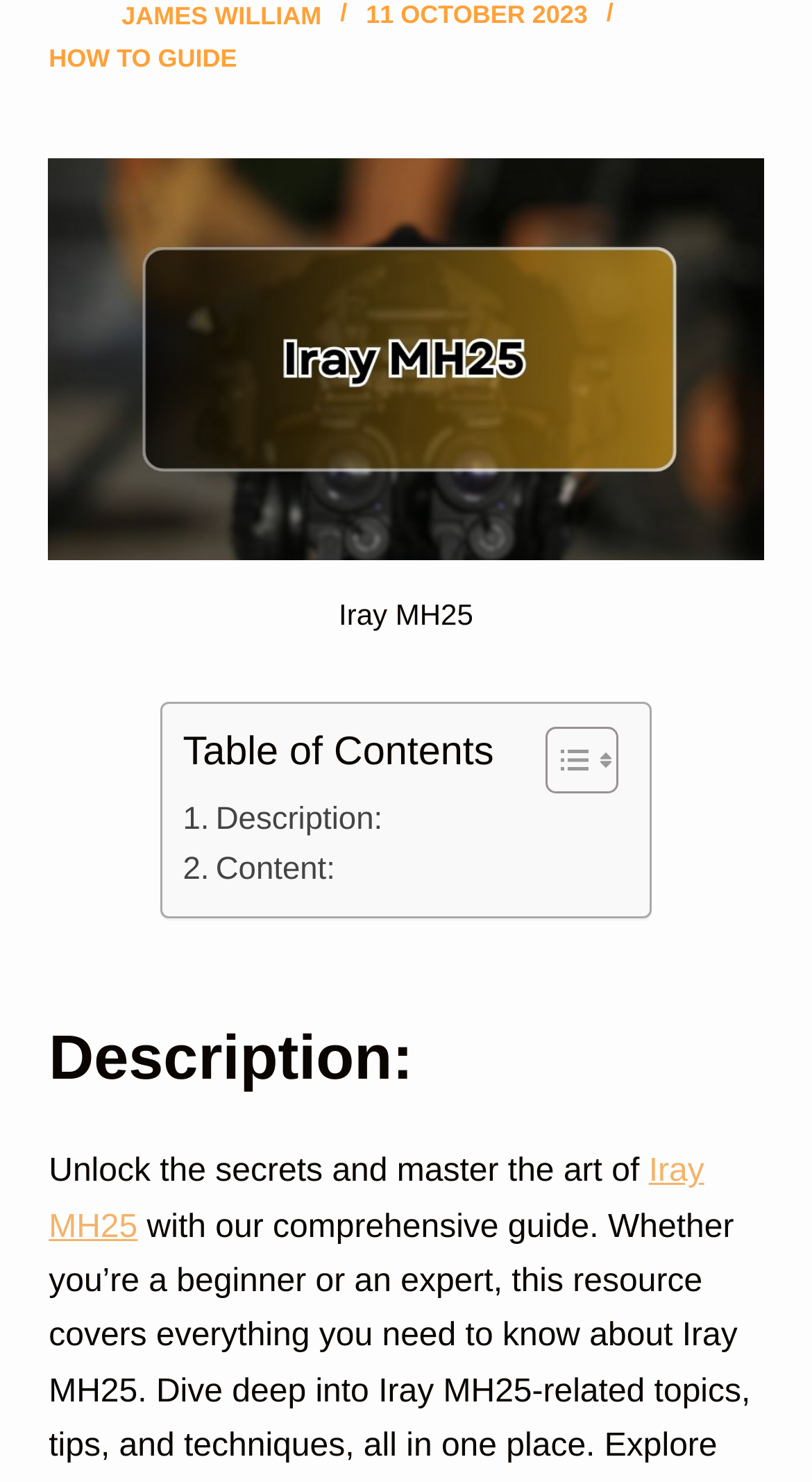Extract the bounding box for the UI element that matches this description: "Description:".

[0.225, 0.536, 0.471, 0.57]